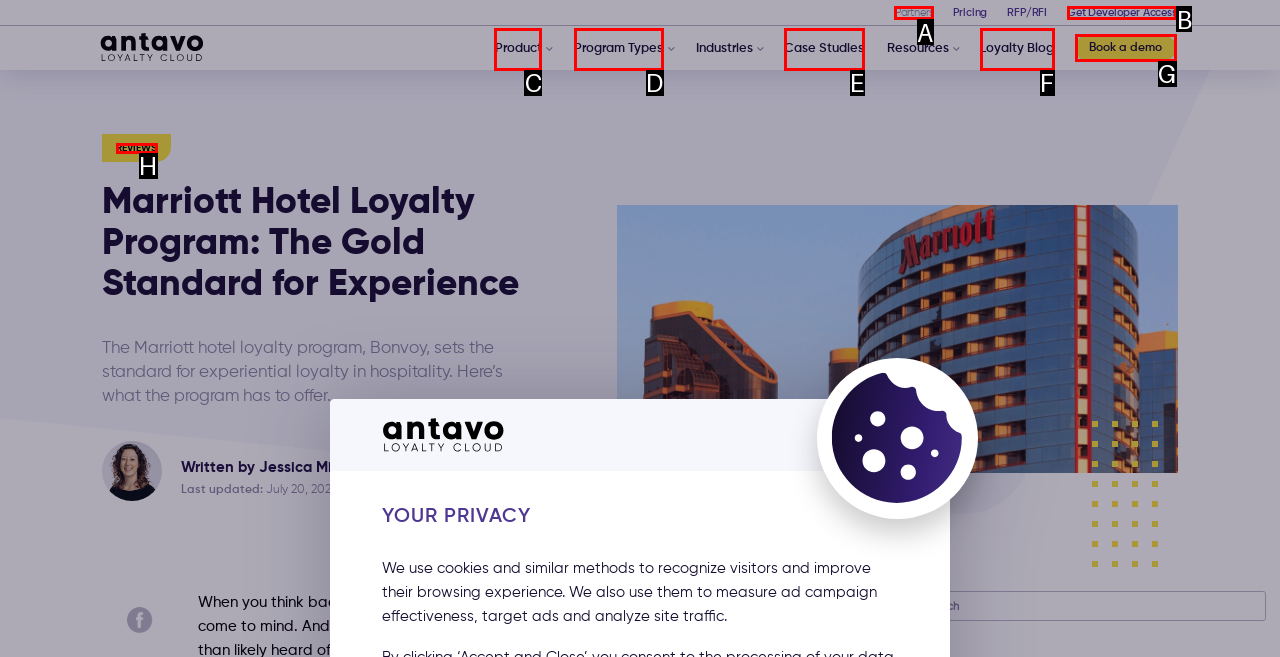Identify the correct UI element to click for this instruction: book a demo
Respond with the appropriate option's letter from the provided choices directly.

G